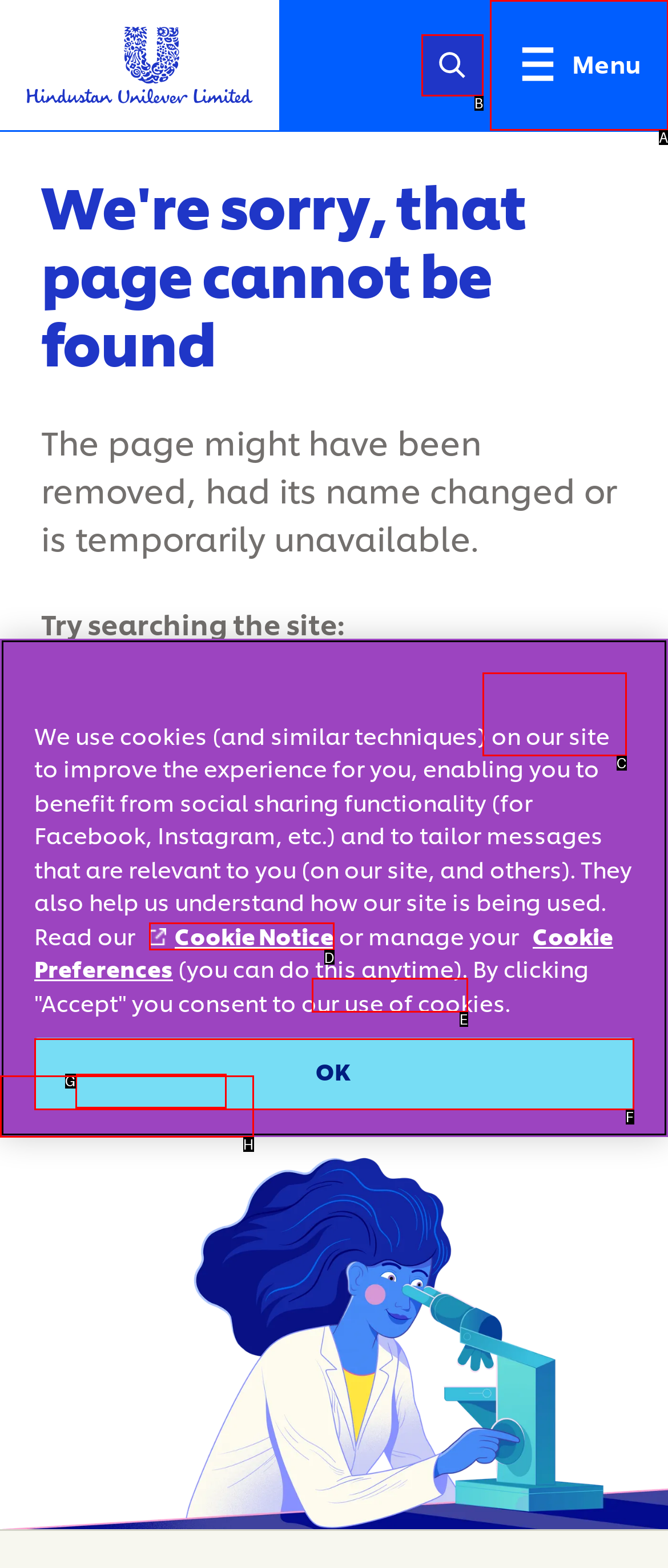Given the task: Click the Search button, indicate which boxed UI element should be clicked. Provide your answer using the letter associated with the correct choice.

C